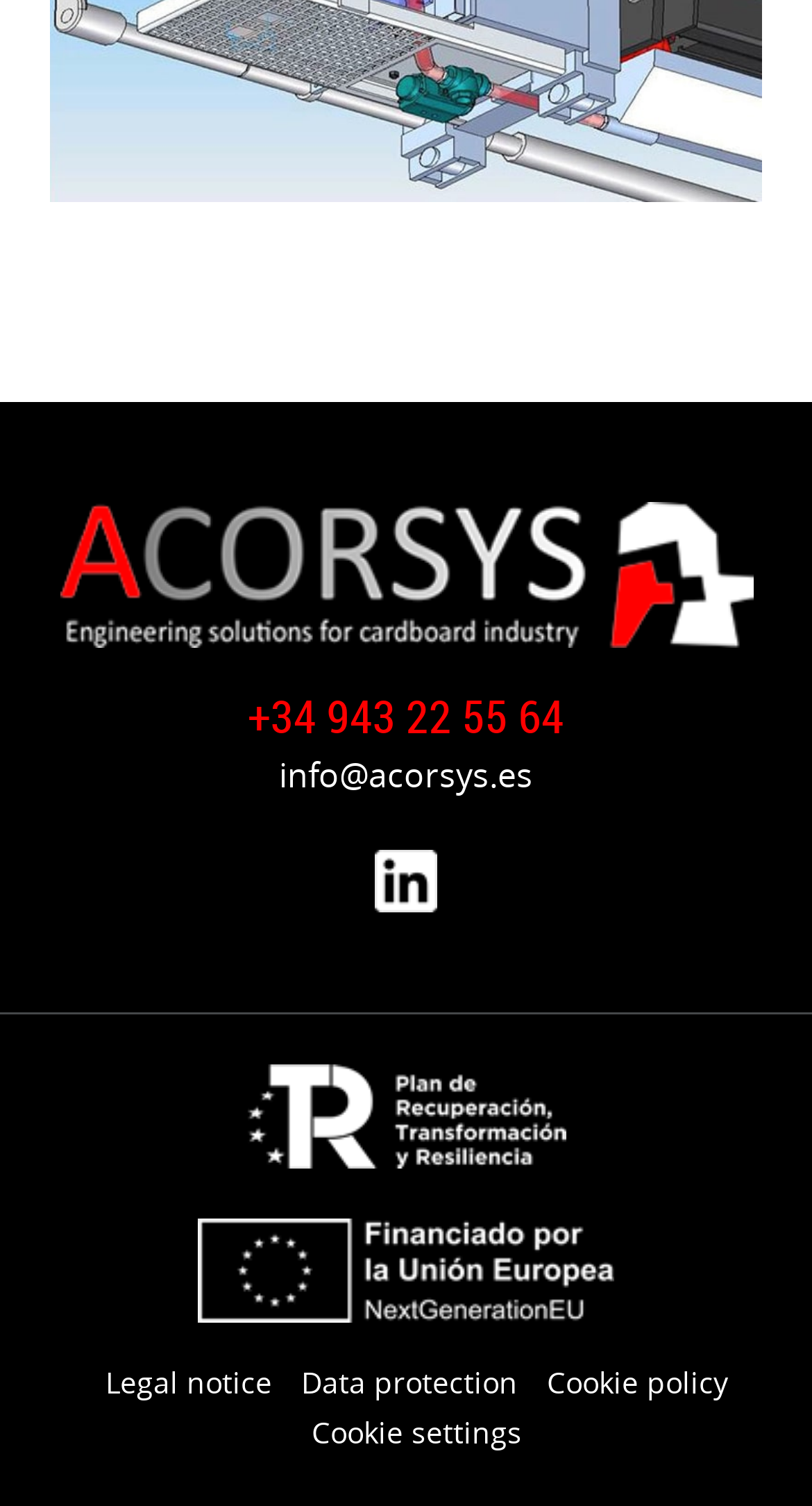Using the webpage screenshot, locate the HTML element that fits the following description and provide its bounding box: "Legal notice".

[0.129, 0.905, 0.335, 0.931]